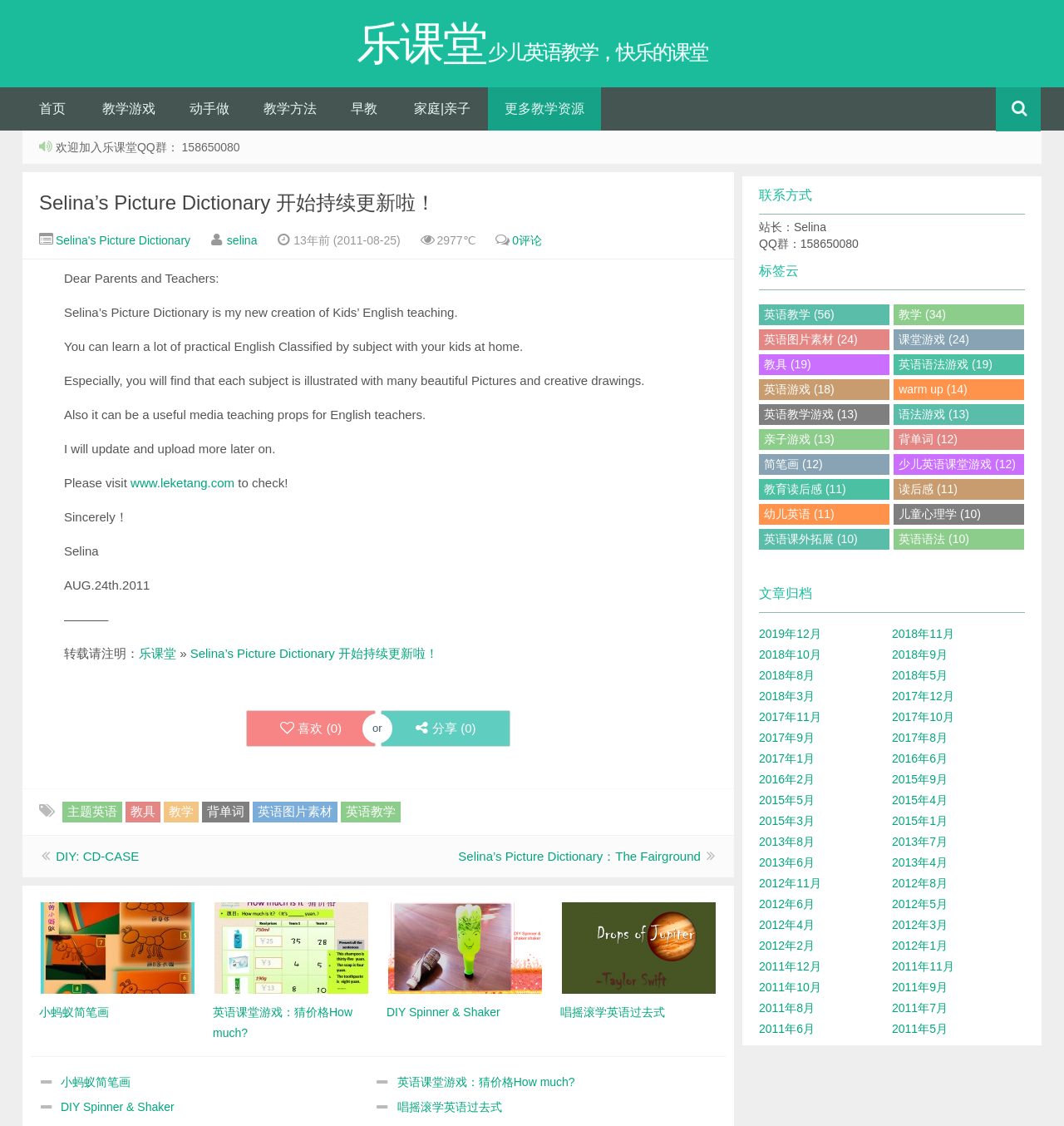Determine the bounding box for the described HTML element: "Selina’s Picture Dictionary 开始持续更新啦！". Ensure the coordinates are four float numbers between 0 and 1 in the format [left, top, right, bottom].

[0.037, 0.17, 0.409, 0.19]